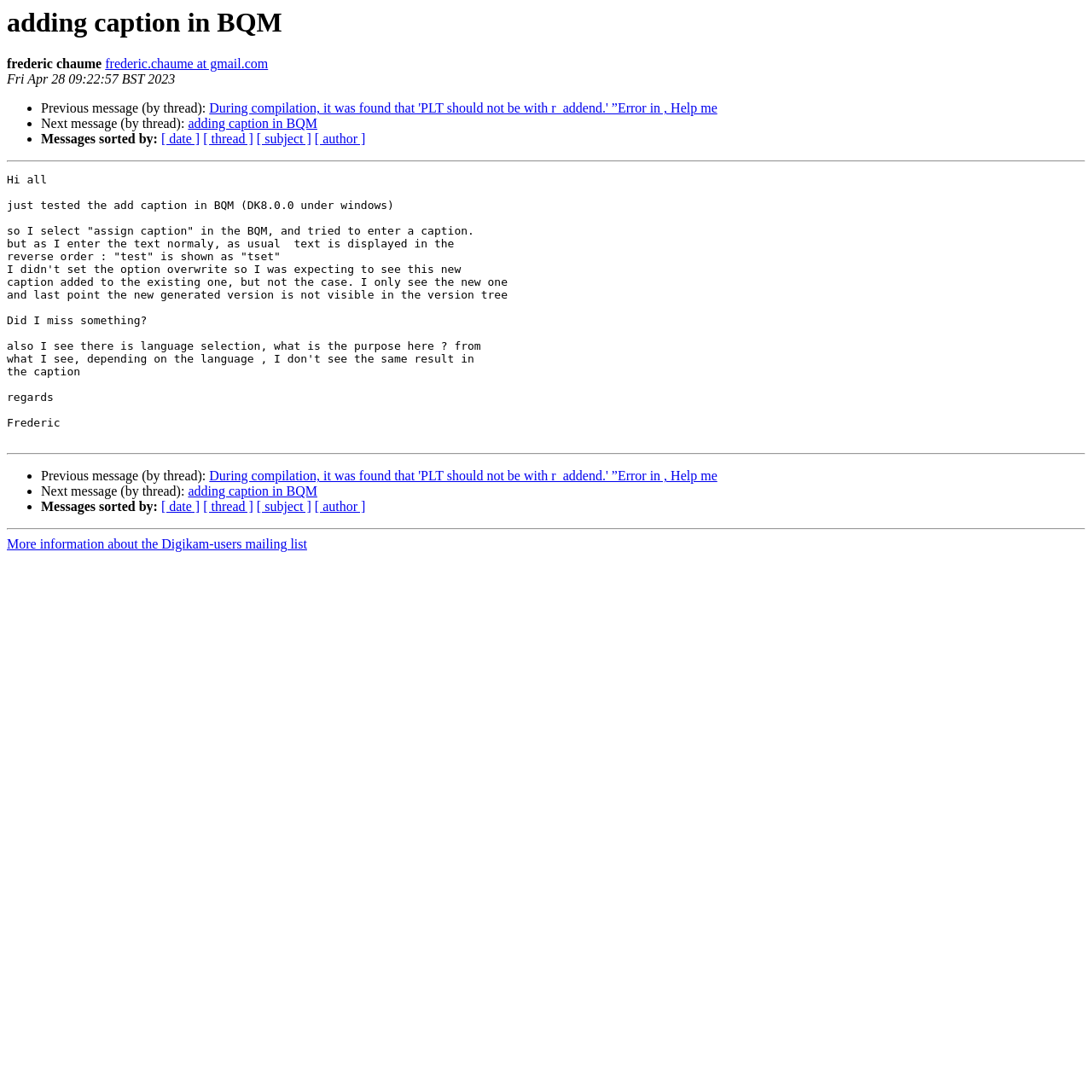Using the webpage screenshot and the element description [ author ], determine the bounding box coordinates. Specify the coordinates in the format (top-left x, top-left y, bottom-right x, bottom-right y) with values ranging from 0 to 1.

[0.288, 0.121, 0.335, 0.134]